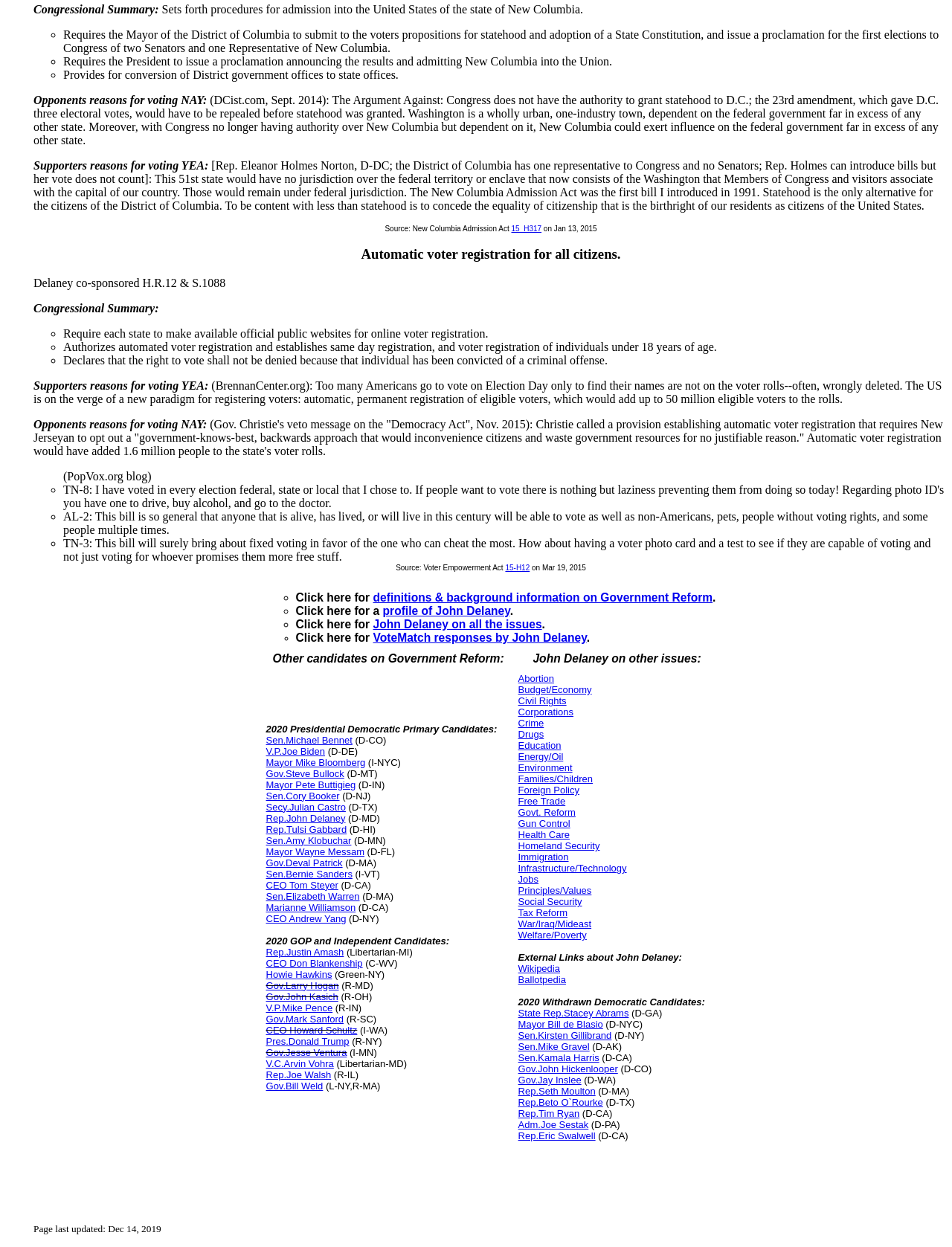Locate the UI element described by VoteMatch responses by John Delaney and provide its bounding box coordinates. Use the format (top-left x, top-left y, bottom-right x, bottom-right y) with all values as floating point numbers between 0 and 1.

[0.392, 0.506, 0.616, 0.516]